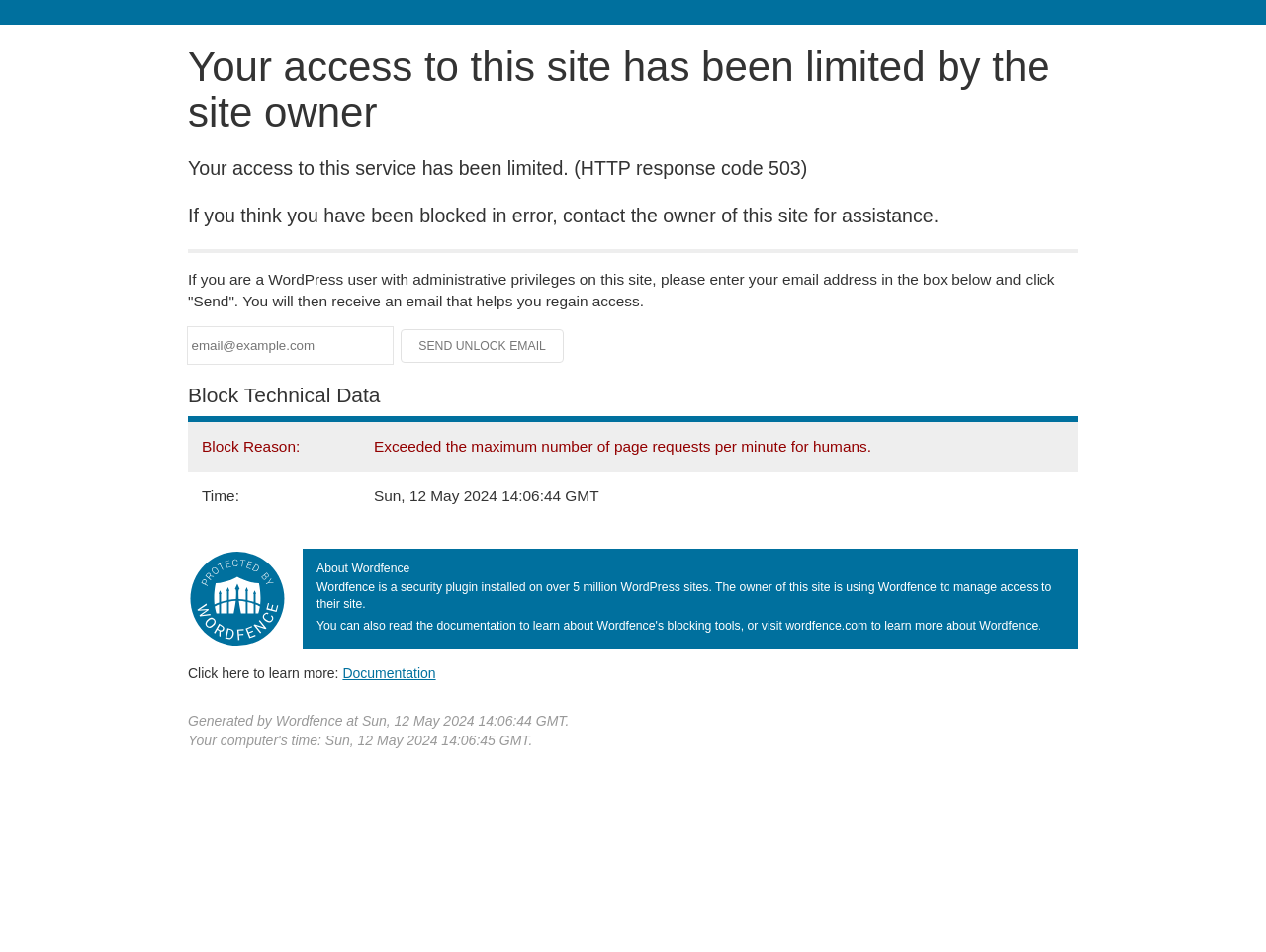What plugin is managing access to the site?
Using the information from the image, give a concise answer in one word or a short phrase.

Wordfence